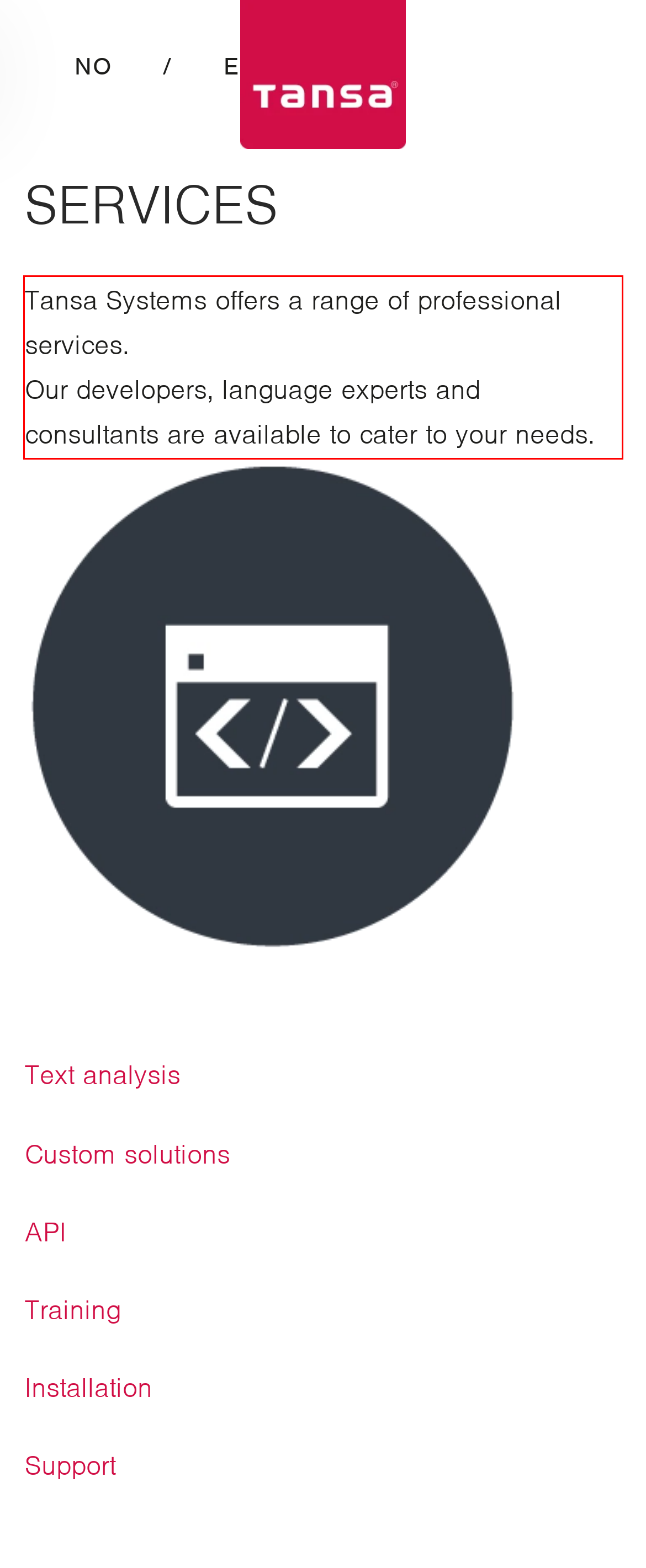In the given screenshot, locate the red bounding box and extract the text content from within it.

Tansa Systems offers a range of professional services. Our developers, language experts and consultants are available to cater to your needs.